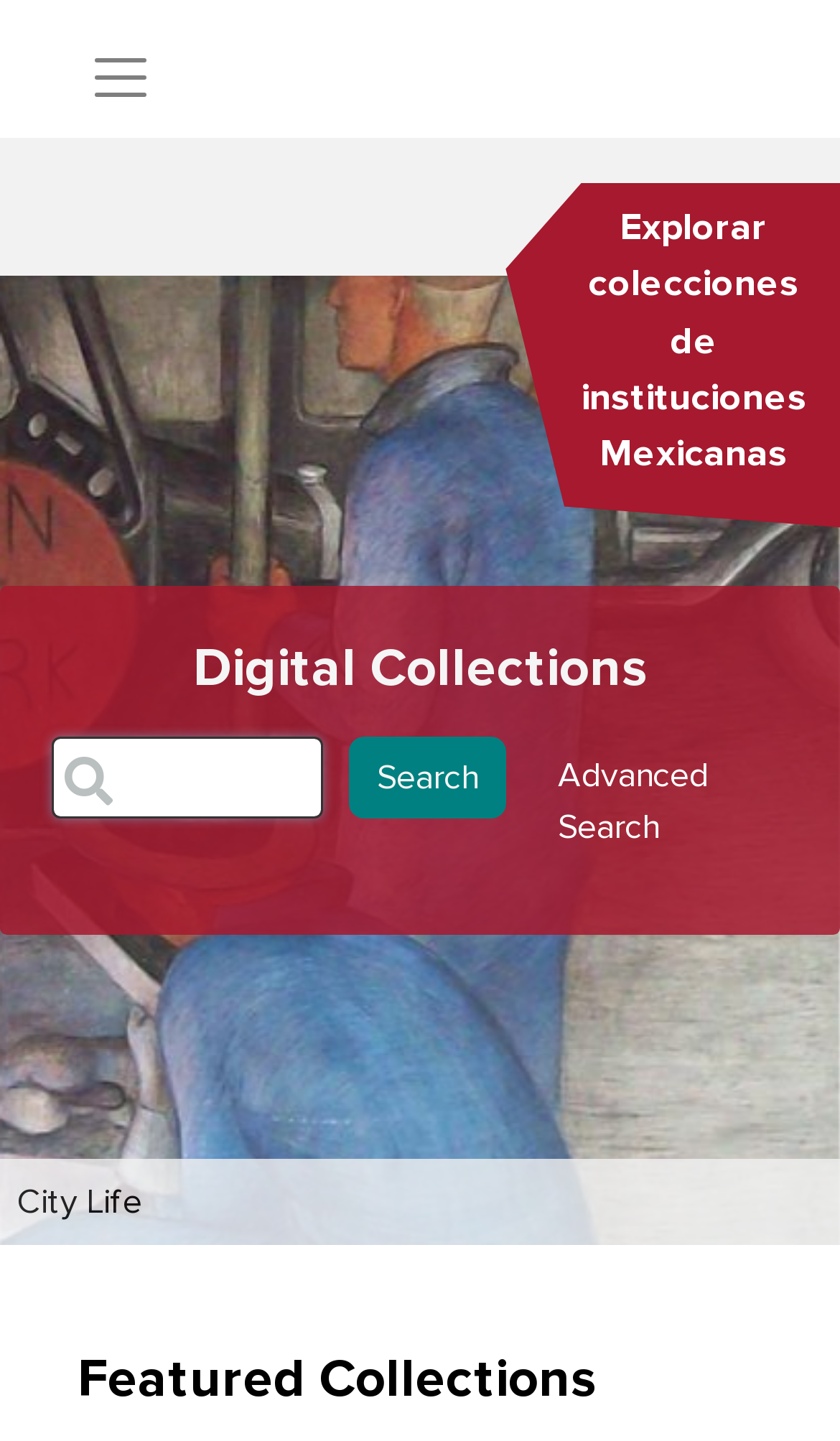Respond to the question below with a single word or phrase:
What is the topic of the 'City Life' collection?

Urban life